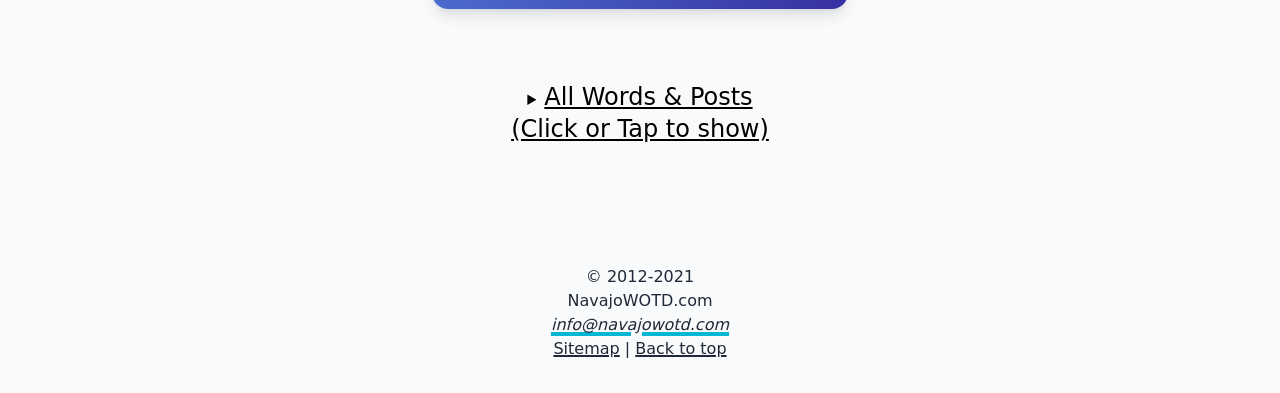Locate the bounding box coordinates for the element described below: "Back to top". The coordinates must be four float values between 0 and 1, formatted as [left, top, right, bottom].

[0.496, 0.863, 0.568, 0.912]